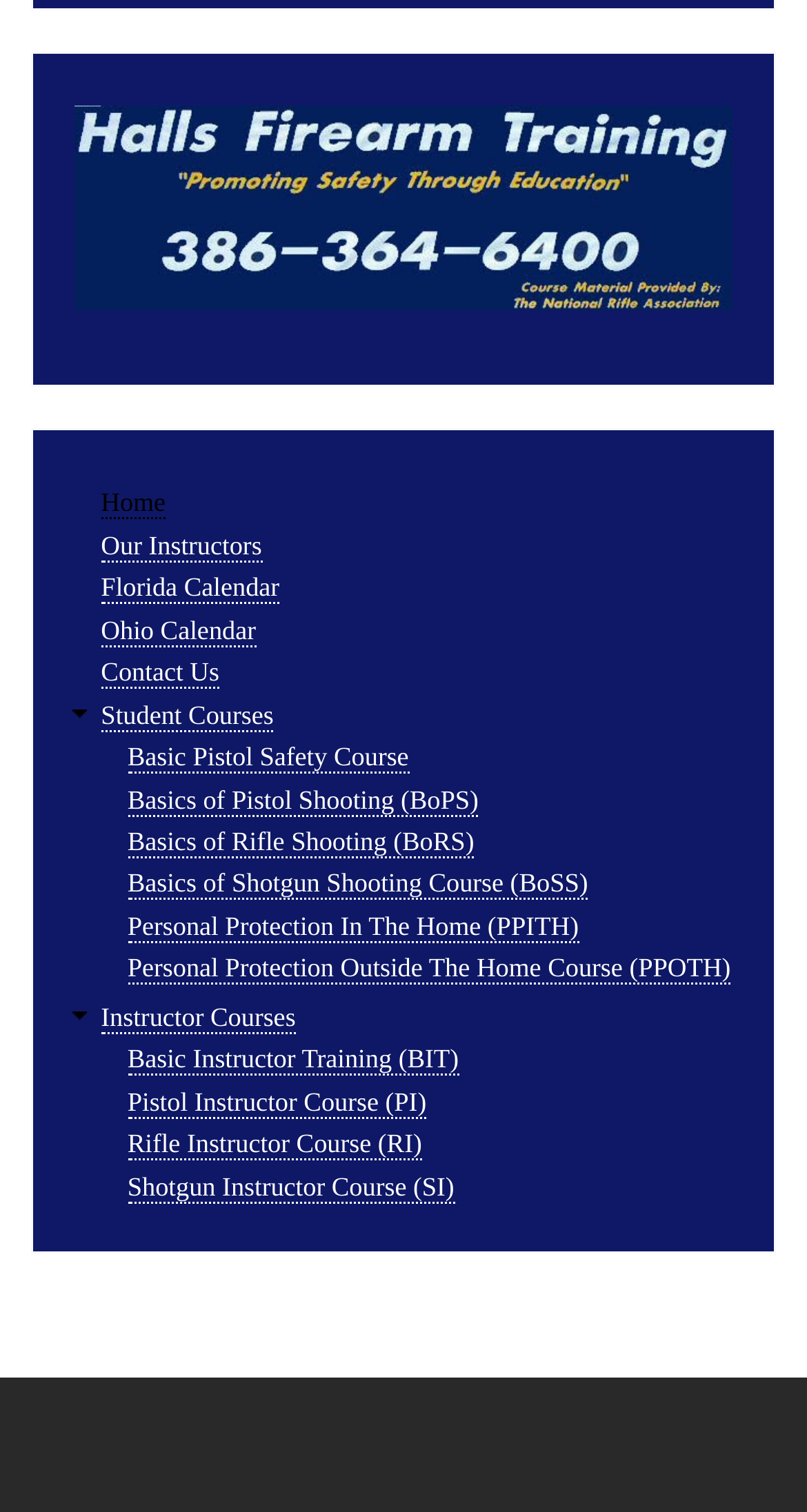Please locate the bounding box coordinates of the element that should be clicked to complete the given instruction: "Go to the Contact Us page".

[0.125, 0.435, 0.272, 0.456]